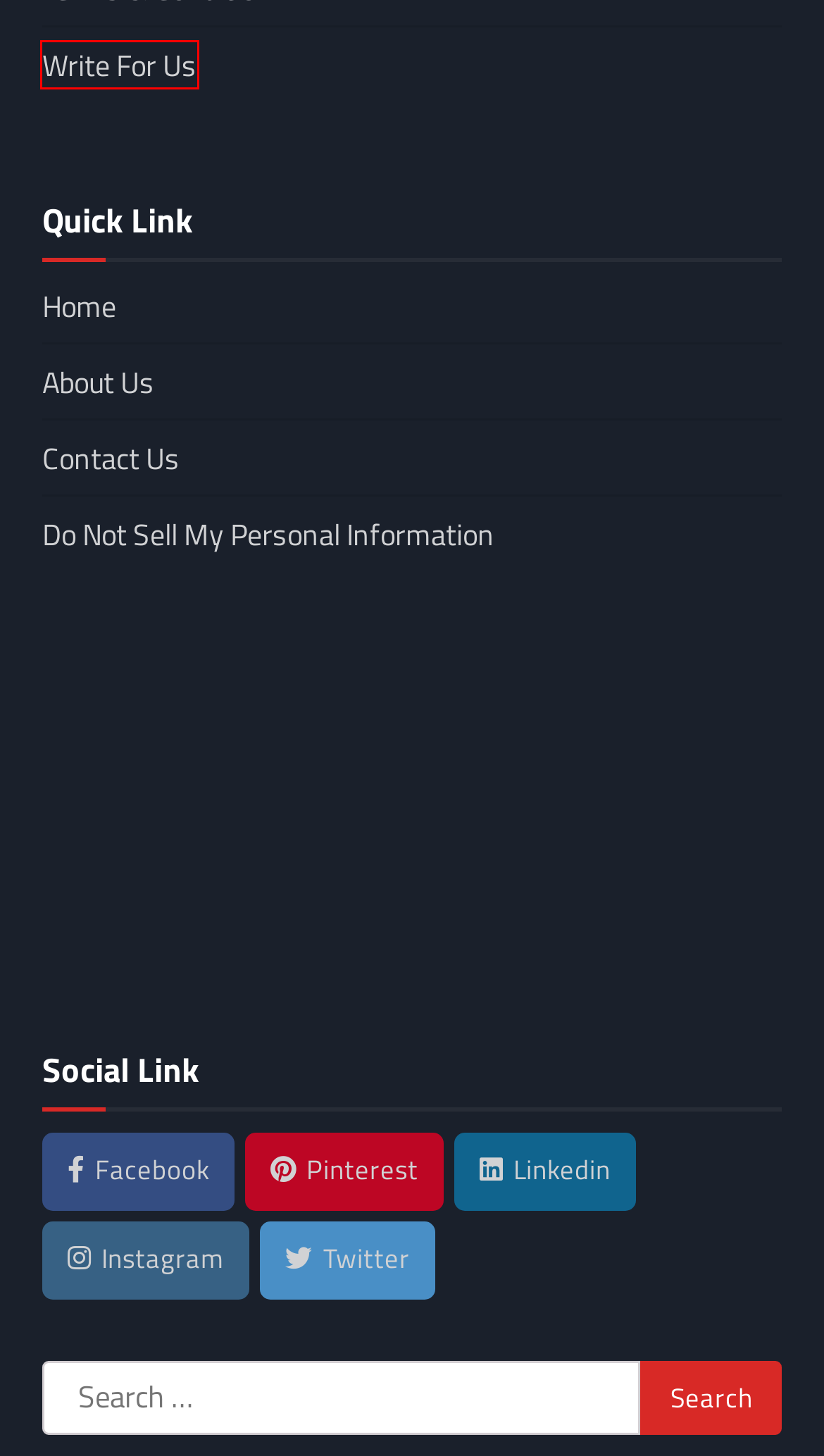Look at the screenshot of a webpage that includes a red bounding box around a UI element. Select the most appropriate webpage description that matches the page seen after clicking the highlighted element. Here are the candidates:
A. Cookie Policy - Check All Essential Points Here!
B. Contact Us - stocklandmartelblog - Latest News & Online Reviews
C. About Us- Stocklandmartelblog
D. Do Not Sell My Personal Information – Read Details Here
E. Freddie - stocklandmartelblog - Latest News & Online Reviews
F. Get Unbiased Website & Product Reviews- Stocklandmartelblog
G. Disclaimer - stocklandmartelblog - Latest News & Online Reviews
H. Write For Us on General Topics | Stocklandmartelblog

H